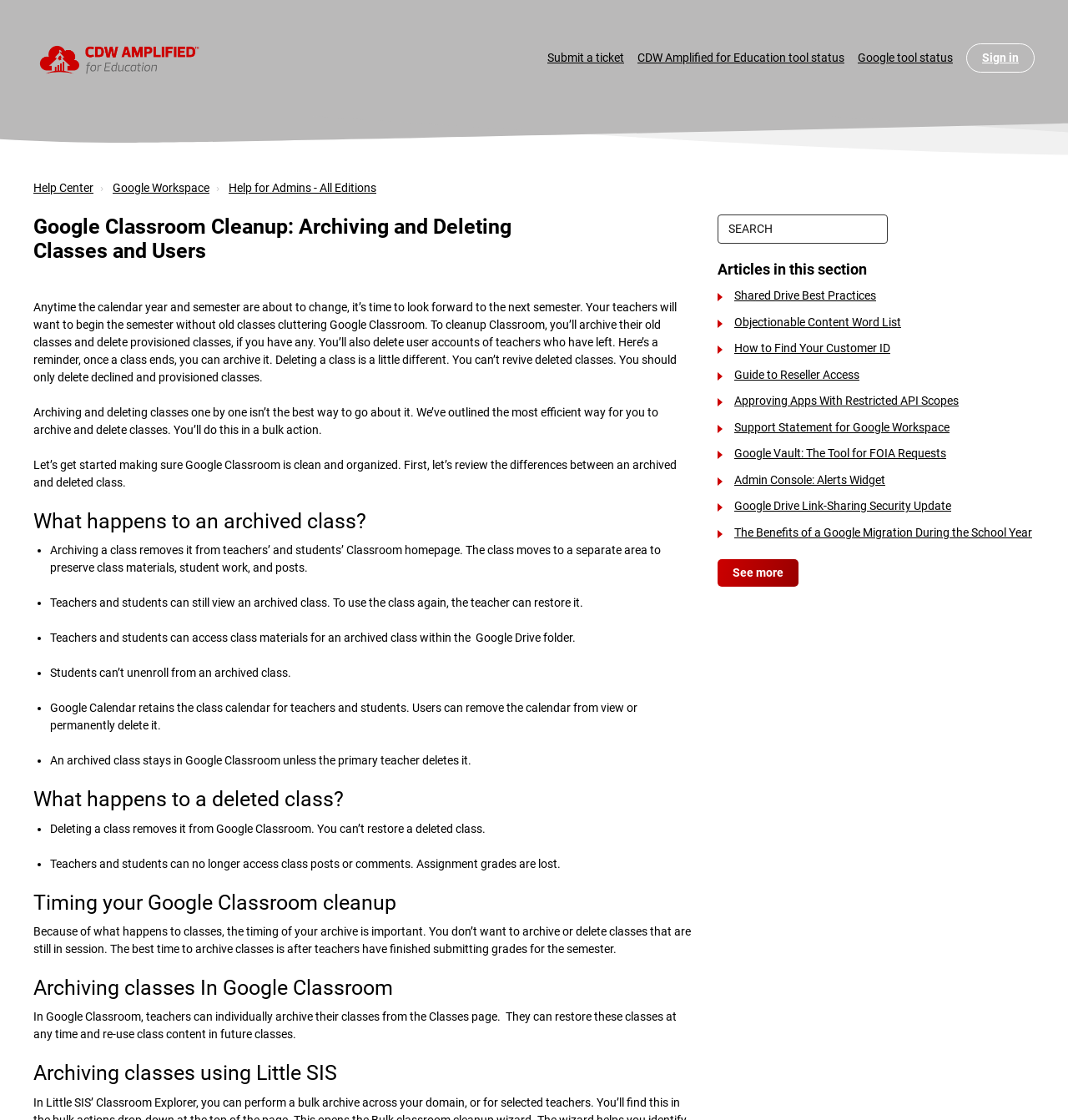Could you highlight the region that needs to be clicked to execute the instruction: "Learn about 'Archiving classes In Google Classroom'"?

[0.031, 0.871, 0.648, 0.893]